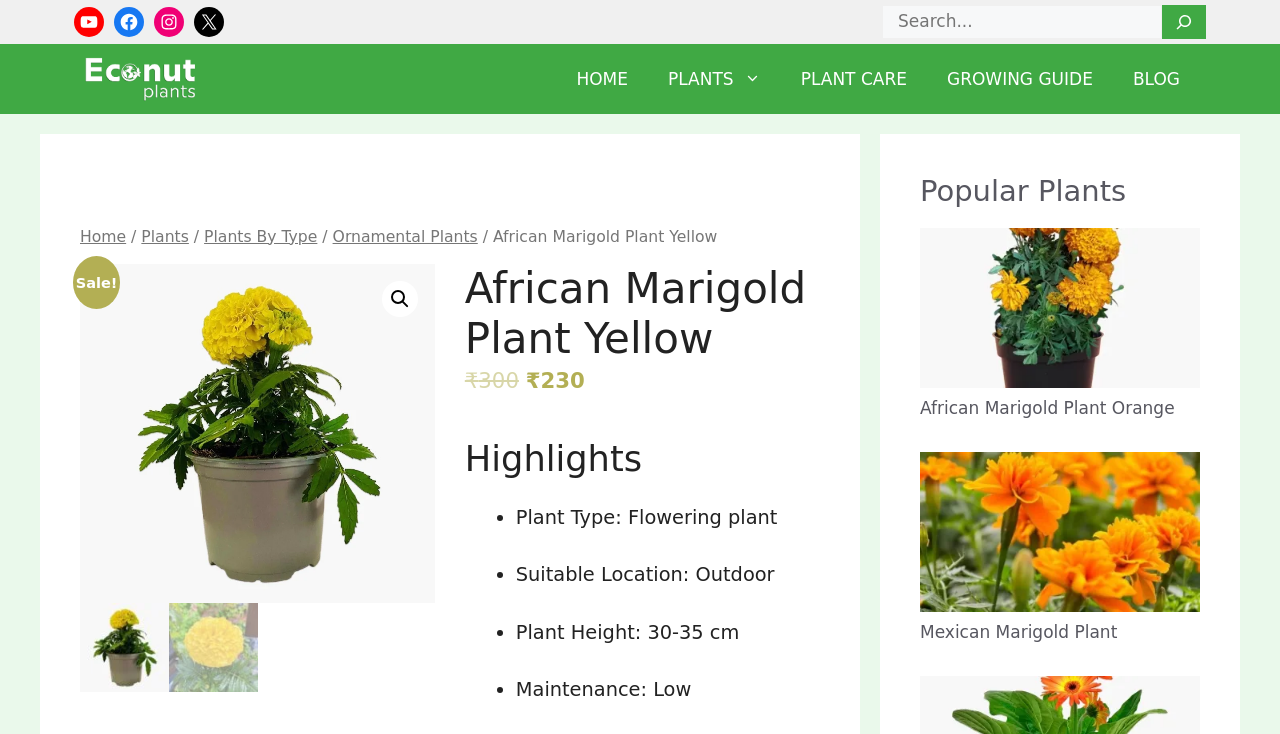What is the current price of the plant?
Give a single word or phrase answer based on the content of the image.

₹230